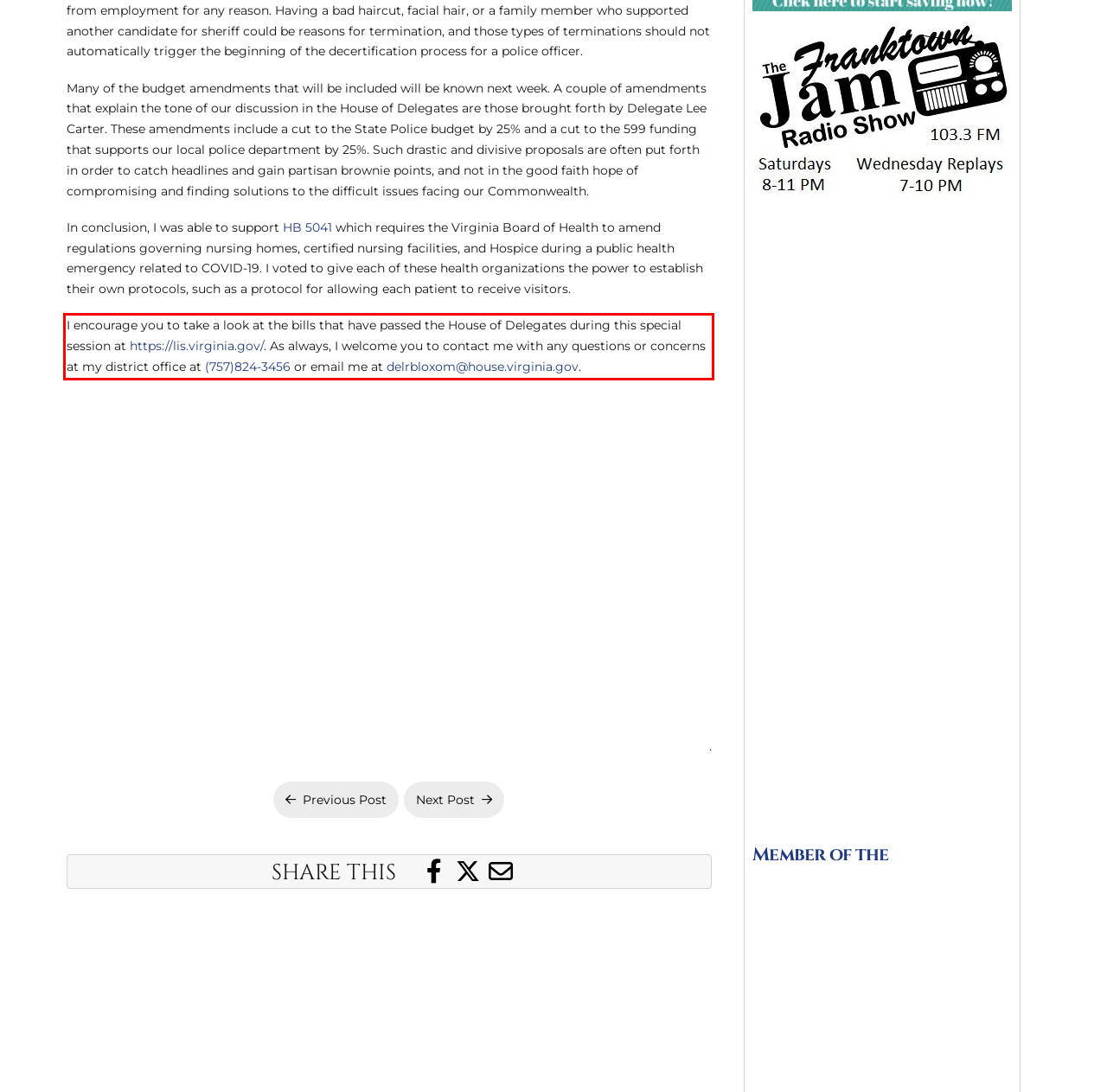Locate the red bounding box in the provided webpage screenshot and use OCR to determine the text content inside it.

I encourage you to take a look at the bills that have passed the House of Delegates during this special session at https://lis.virginia.gov/. As always, I welcome you to contact me with any questions or concerns at my district office at (757)824-3456 or email me at delrbloxom@house.virginia.gov.